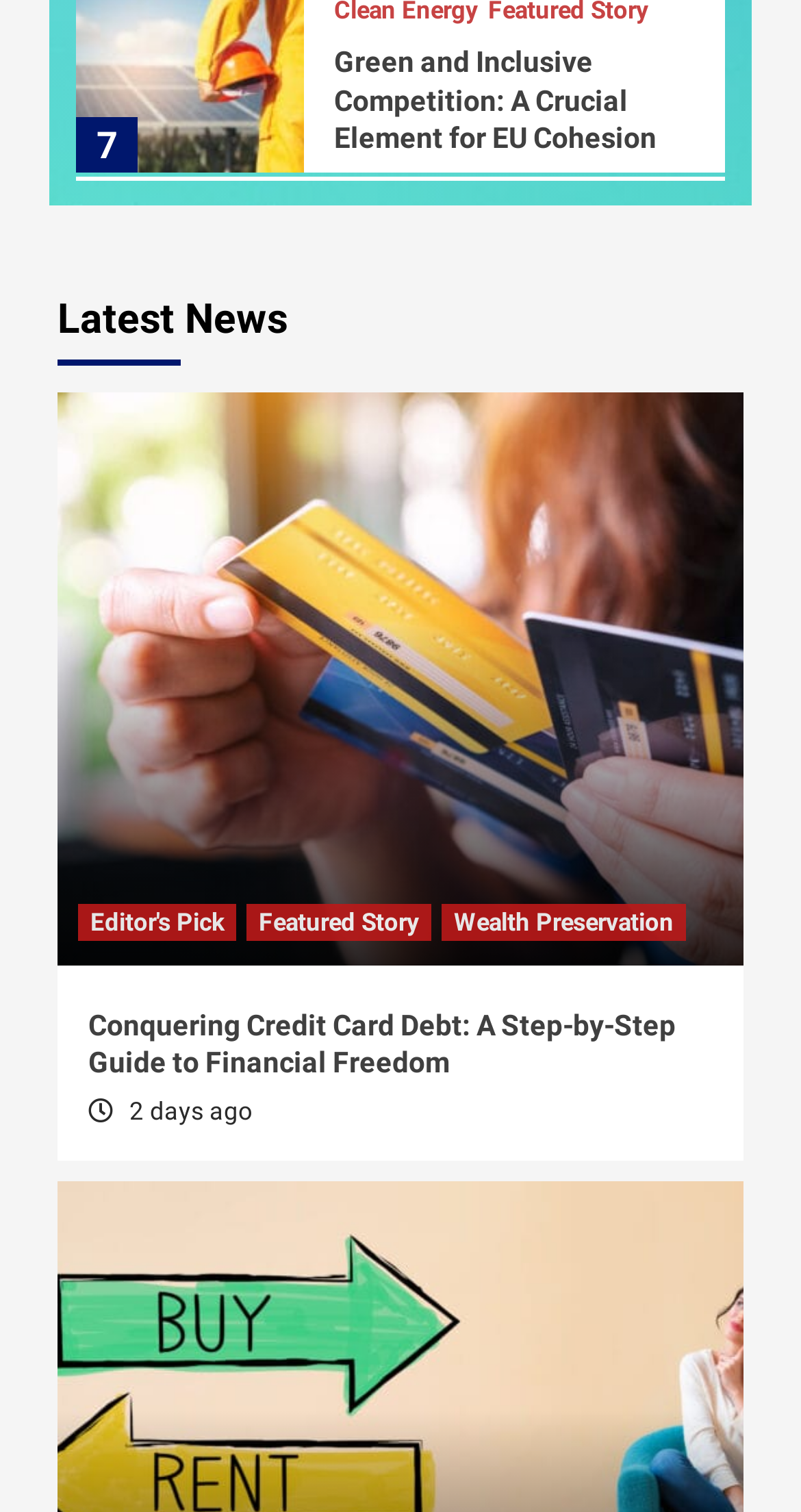Please provide a one-word or phrase answer to the question: 
How many links are present in the figure?

3